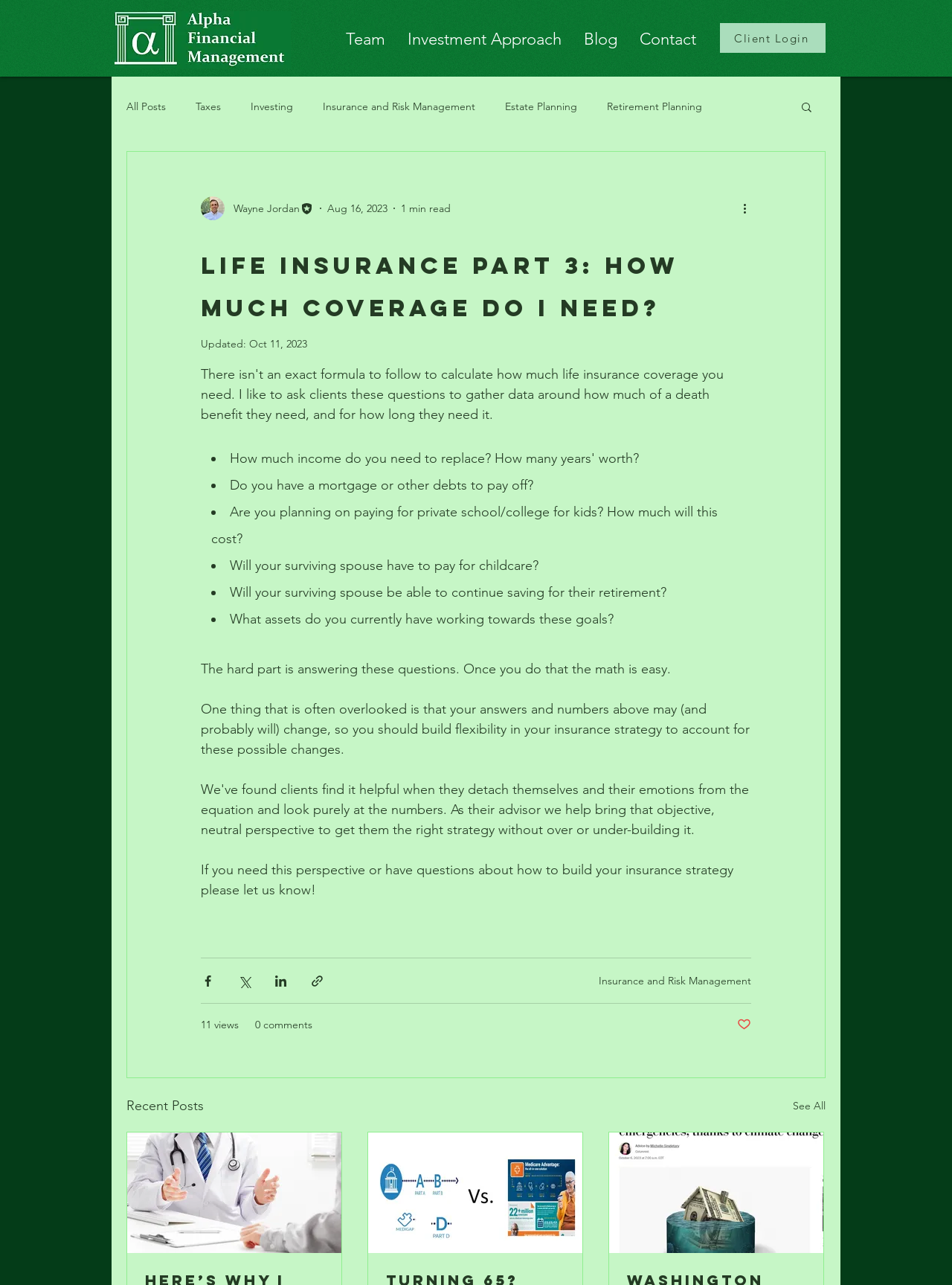Determine the bounding box coordinates of the clickable region to execute the instruction: "View recent posts". The coordinates should be four float numbers between 0 and 1, denoted as [left, top, right, bottom].

[0.133, 0.852, 0.214, 0.869]